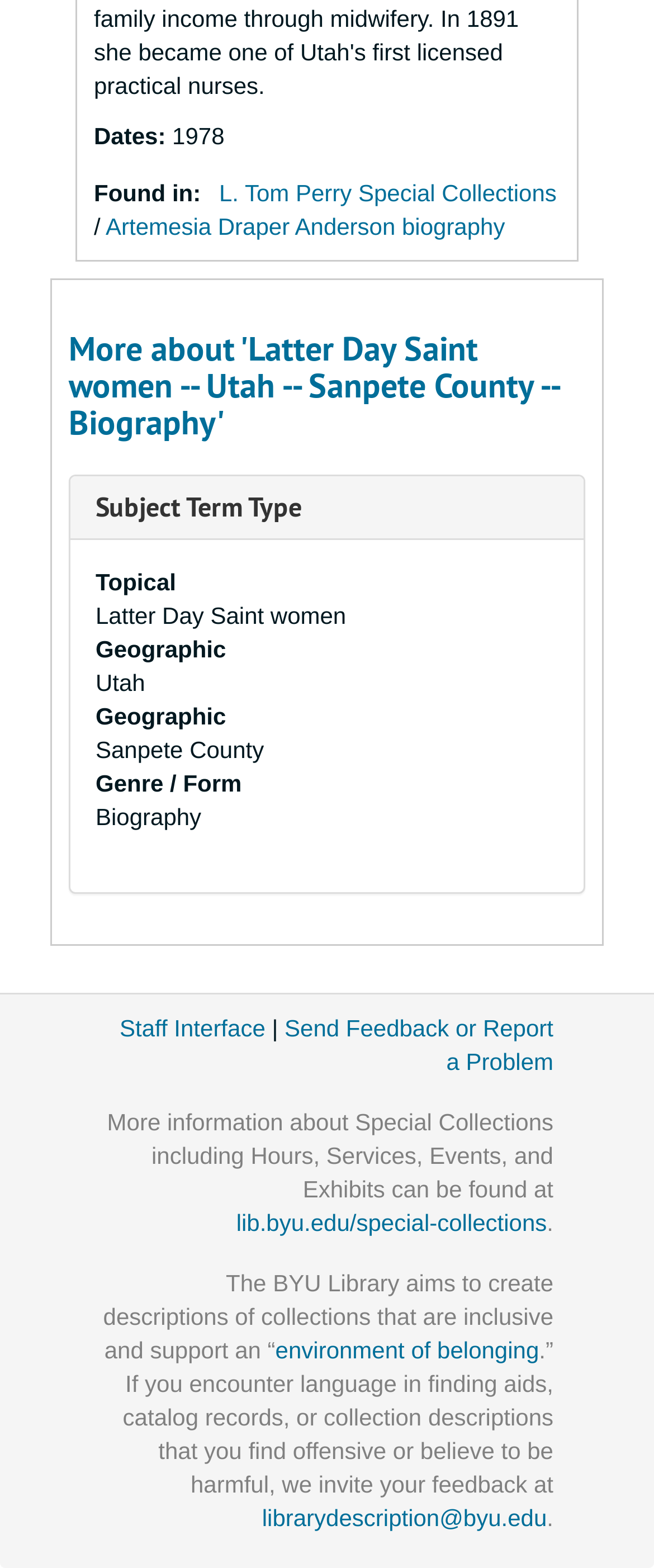Please locate the bounding box coordinates for the element that should be clicked to achieve the following instruction: "View biography of Artemesia Draper Anderson". Ensure the coordinates are given as four float numbers between 0 and 1, i.e., [left, top, right, bottom].

[0.162, 0.135, 0.772, 0.152]